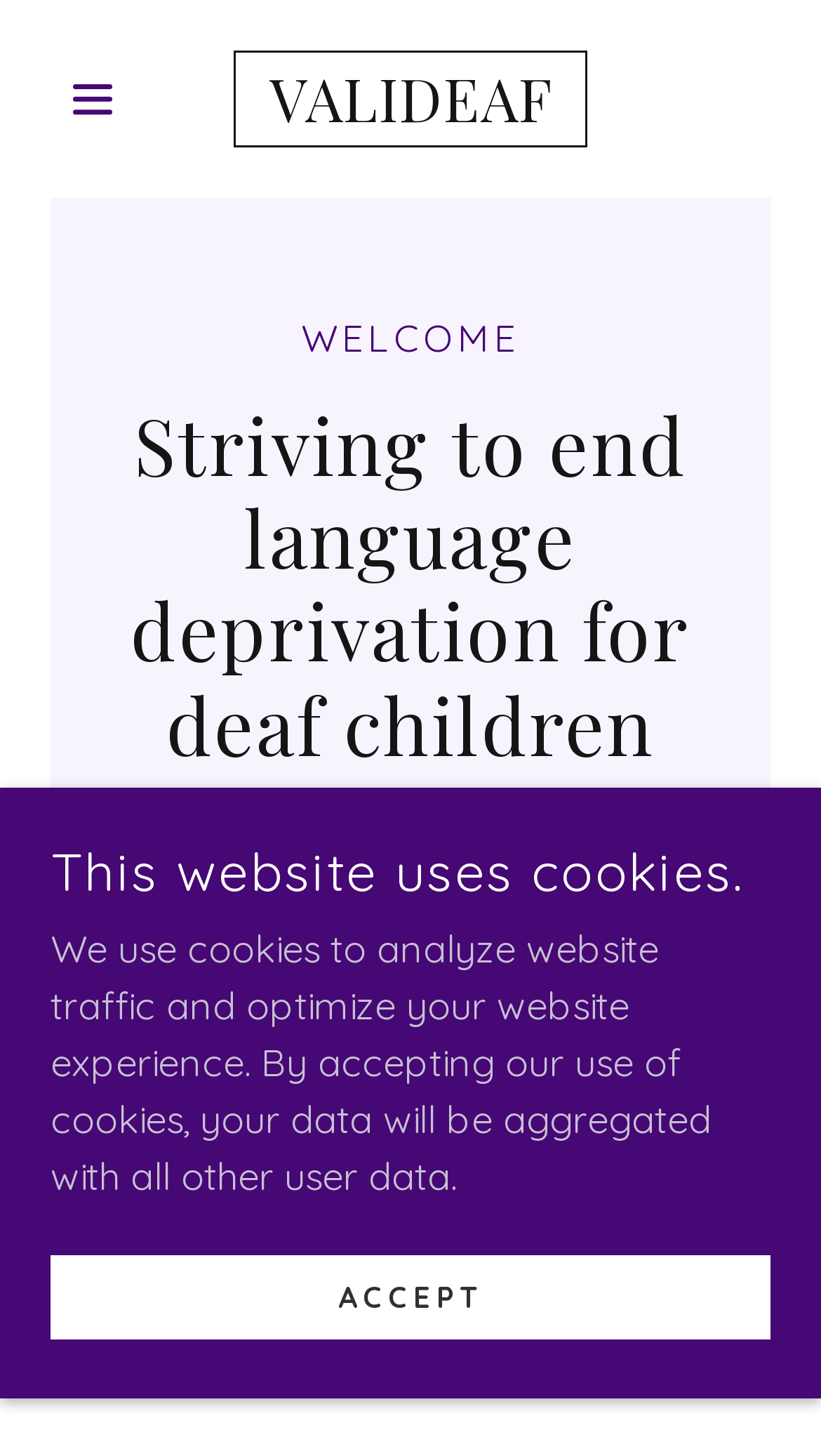Write a detailed summary of the webpage.

The webpage is about VALIDEAF, an organization focused on visual access for linguistic inclusion, development, empowerment, advocacy, and freedom. At the top left corner, there is a hamburger site navigation icon button, which has a popup menu. Next to it, there is a link to the VALIDEAF homepage. 

Below the navigation section, there is a heading that reads "WELCOME" in a prominent font. Underneath, there is a heading that describes the organization's mission, "Striving to end language deprivation for deaf children". 

On the left side of the page, there is a section that breaks down the acronym "VALIDEAF" into its individual words, with each word on a separate line. The words are "Visual", "Access", "for", "Linguistic", "Inclusion", "Development", "Empowerment", "Advocacy", "and", "Freedom". 

On the right side of the page, there is a section that displays the organization's EIN number, 84-3601752. 

Further down the page, there is a prominent link to a "SCHOLARSHIP FUND DONATION DRIVE!". 

At the bottom of the page, there is a notice that the website uses cookies, with a brief description of how the cookies are used. There is also an "ACCEPT" button to accept the use of cookies.